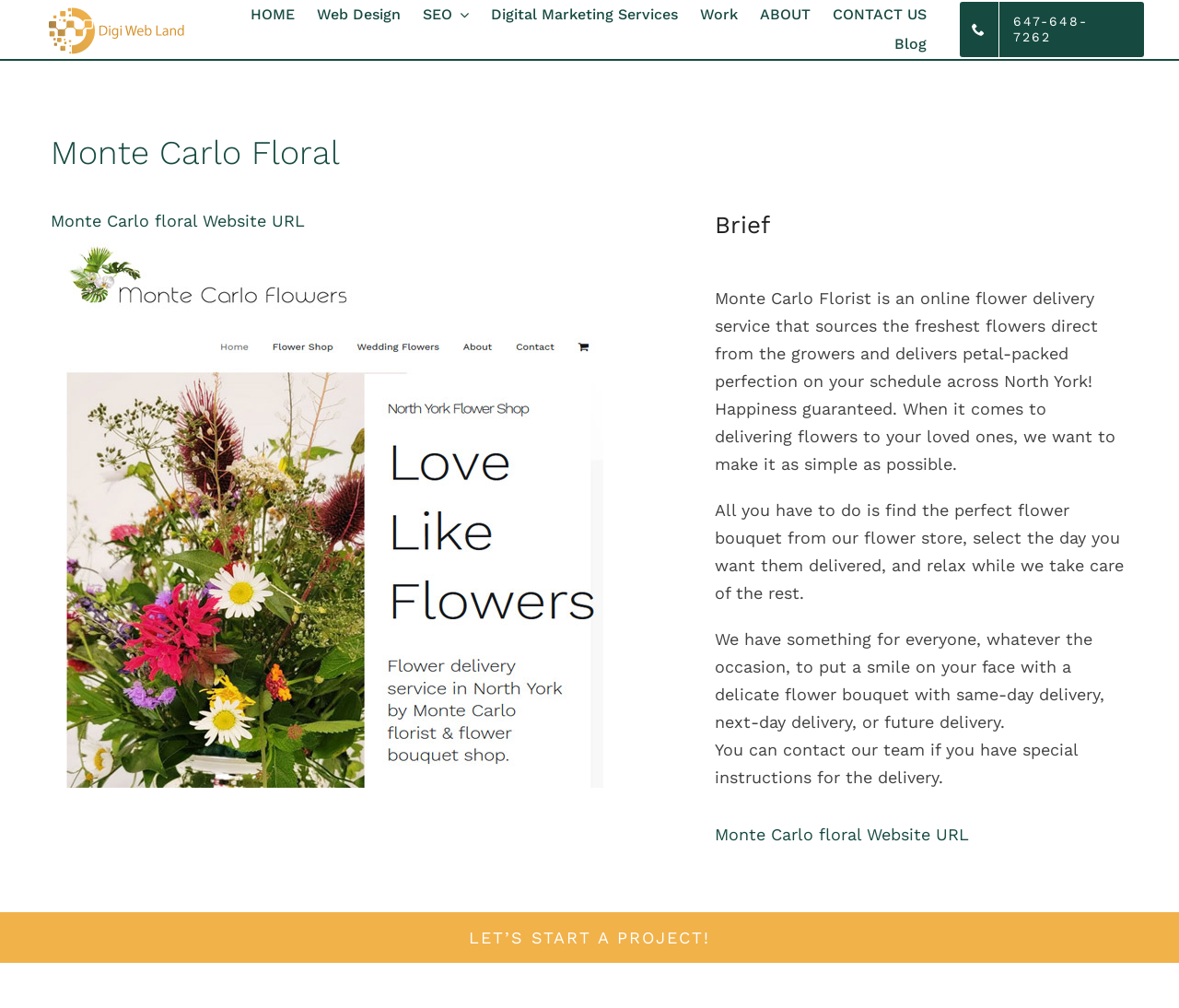Highlight the bounding box coordinates of the element you need to click to perform the following instruction: "Click the HOME link."

[0.203, 0.0, 0.259, 0.029]